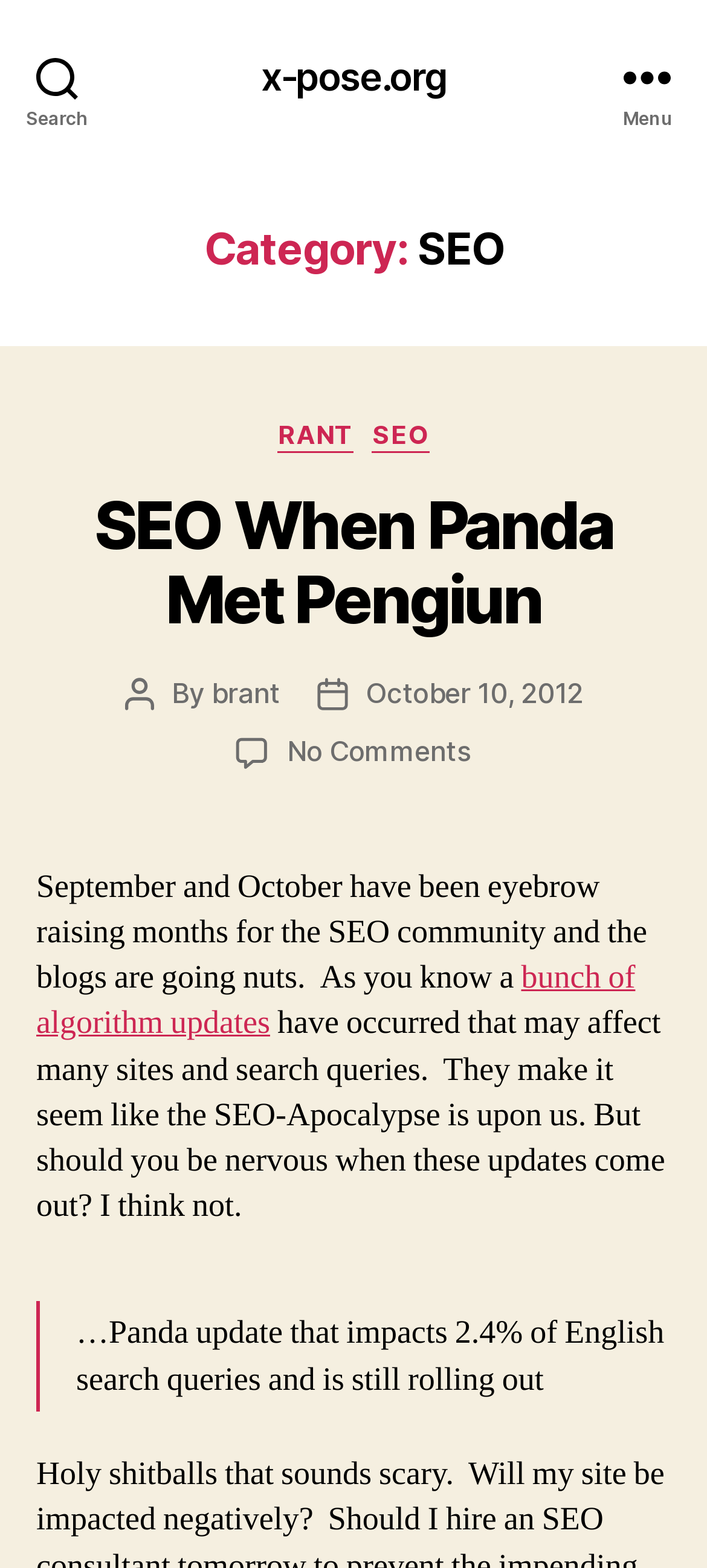Locate the bounding box coordinates of the item that should be clicked to fulfill the instruction: "Read SEO When Panda Met Pengiun".

[0.133, 0.31, 0.867, 0.408]